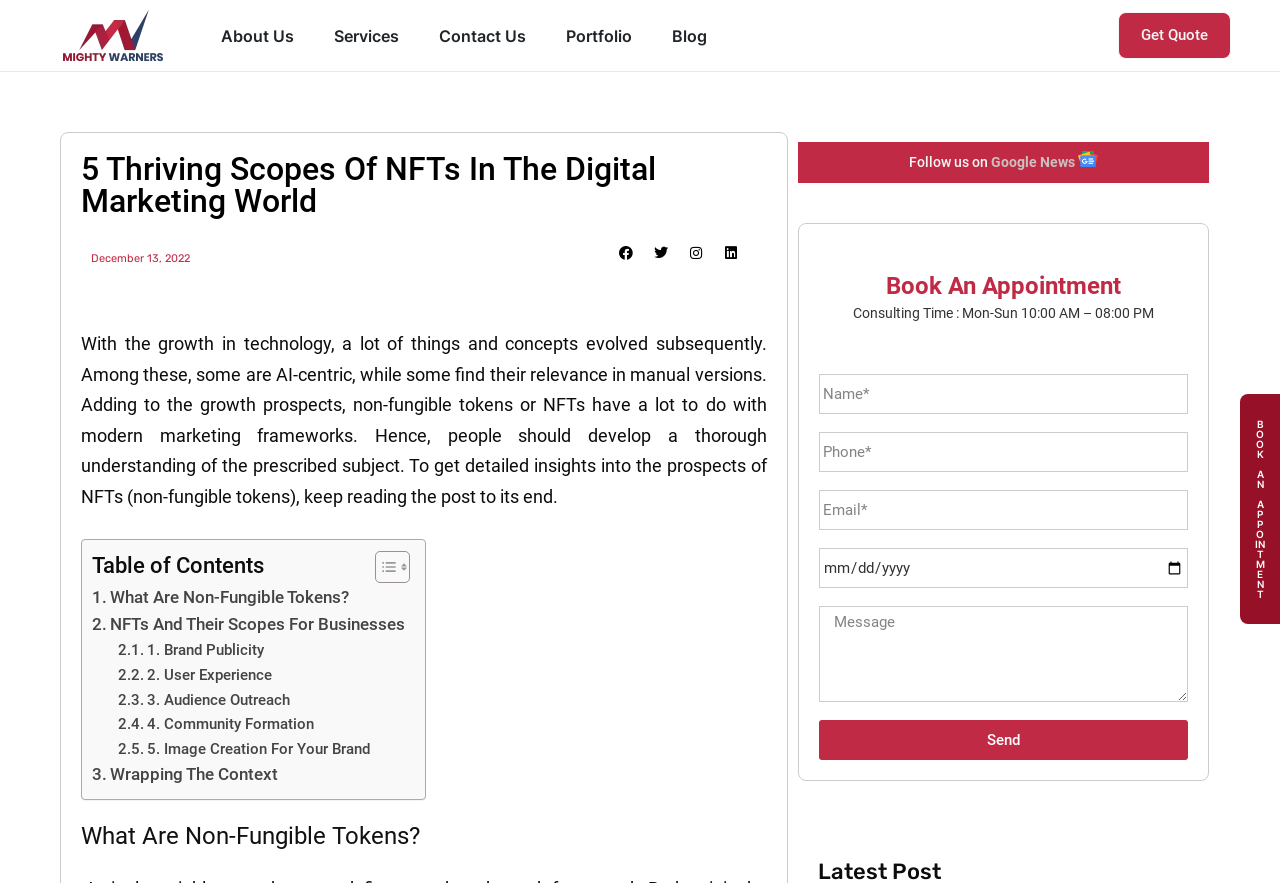Please mark the bounding box coordinates of the area that should be clicked to carry out the instruction: "Click the 'Send' button".

[0.64, 0.816, 0.928, 0.861]